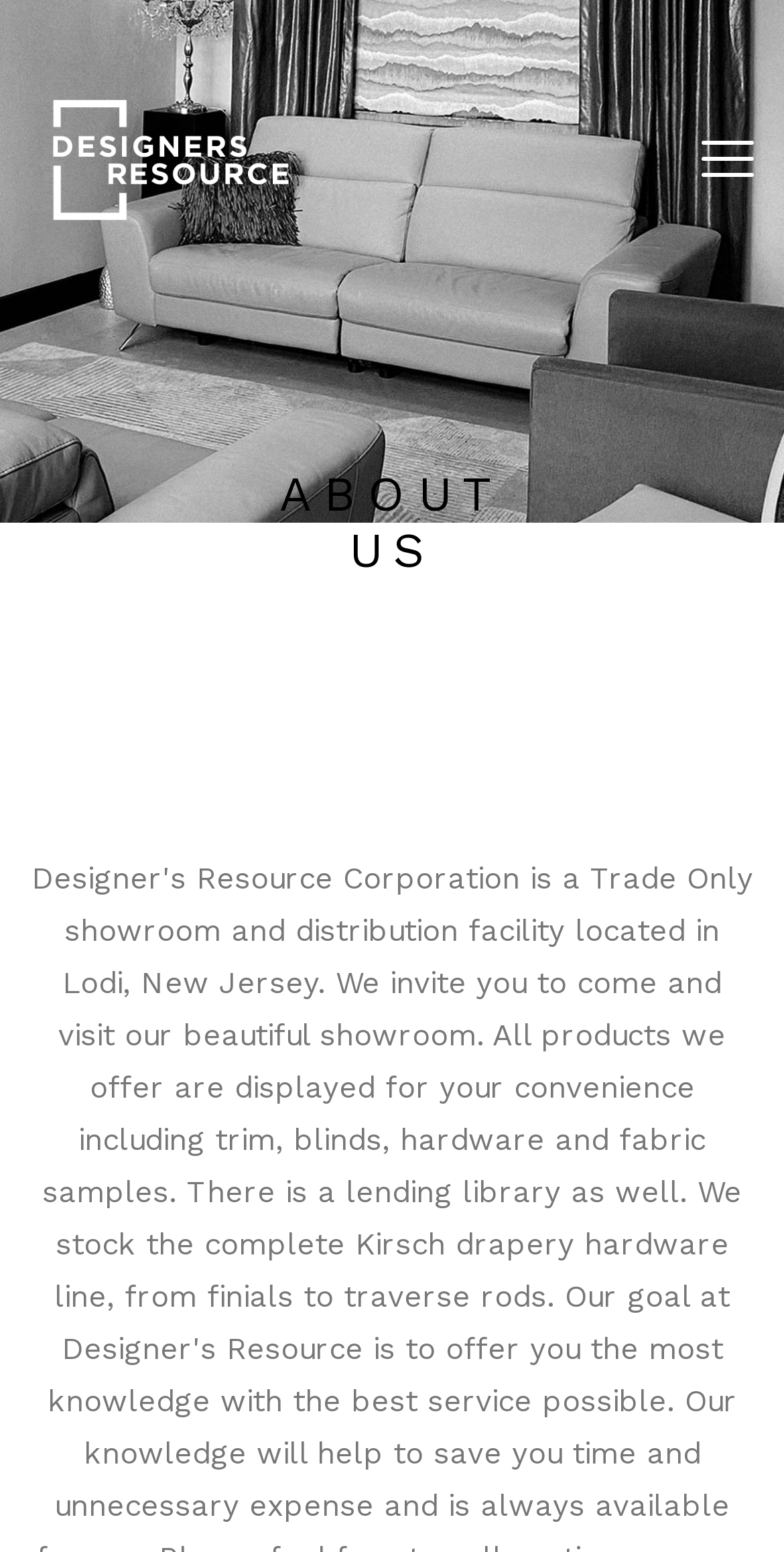Identify the bounding box coordinates of the element to click to follow this instruction: 'Click on the button at the top right corner'. Ensure the coordinates are four float values between 0 and 1, provided as [left, top, right, bottom].

[0.895, 0.091, 0.962, 0.117]